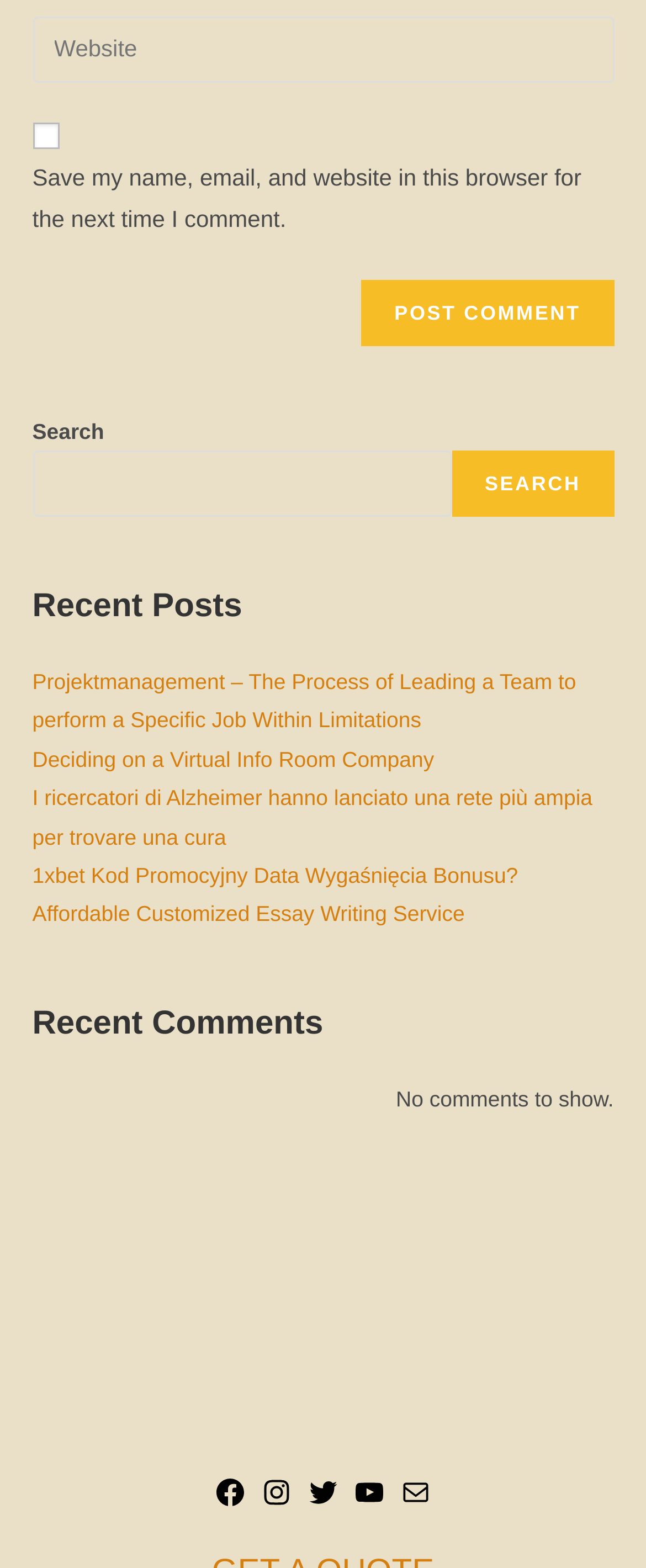Please mark the bounding box coordinates of the area that should be clicked to carry out the instruction: "Post a comment".

[0.559, 0.178, 0.95, 0.22]